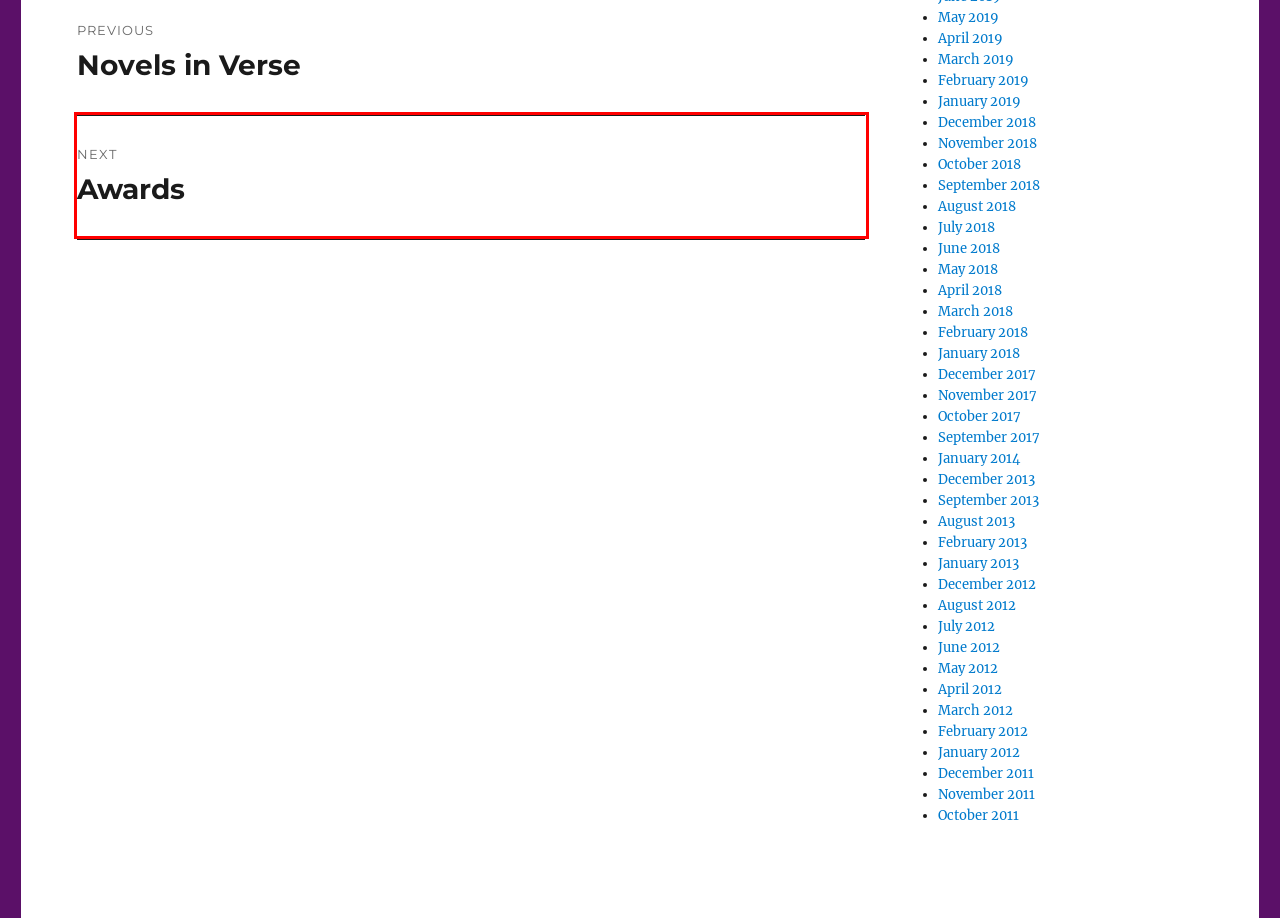Given a webpage screenshot with a UI element marked by a red bounding box, choose the description that best corresponds to the new webpage that will appear after clicking the element. The candidates are:
A. July 2018
B. May 2018
C. January 2012
D. July 2012
E. April 2018
F. Awards
G. September 2013
H. May 2012

F